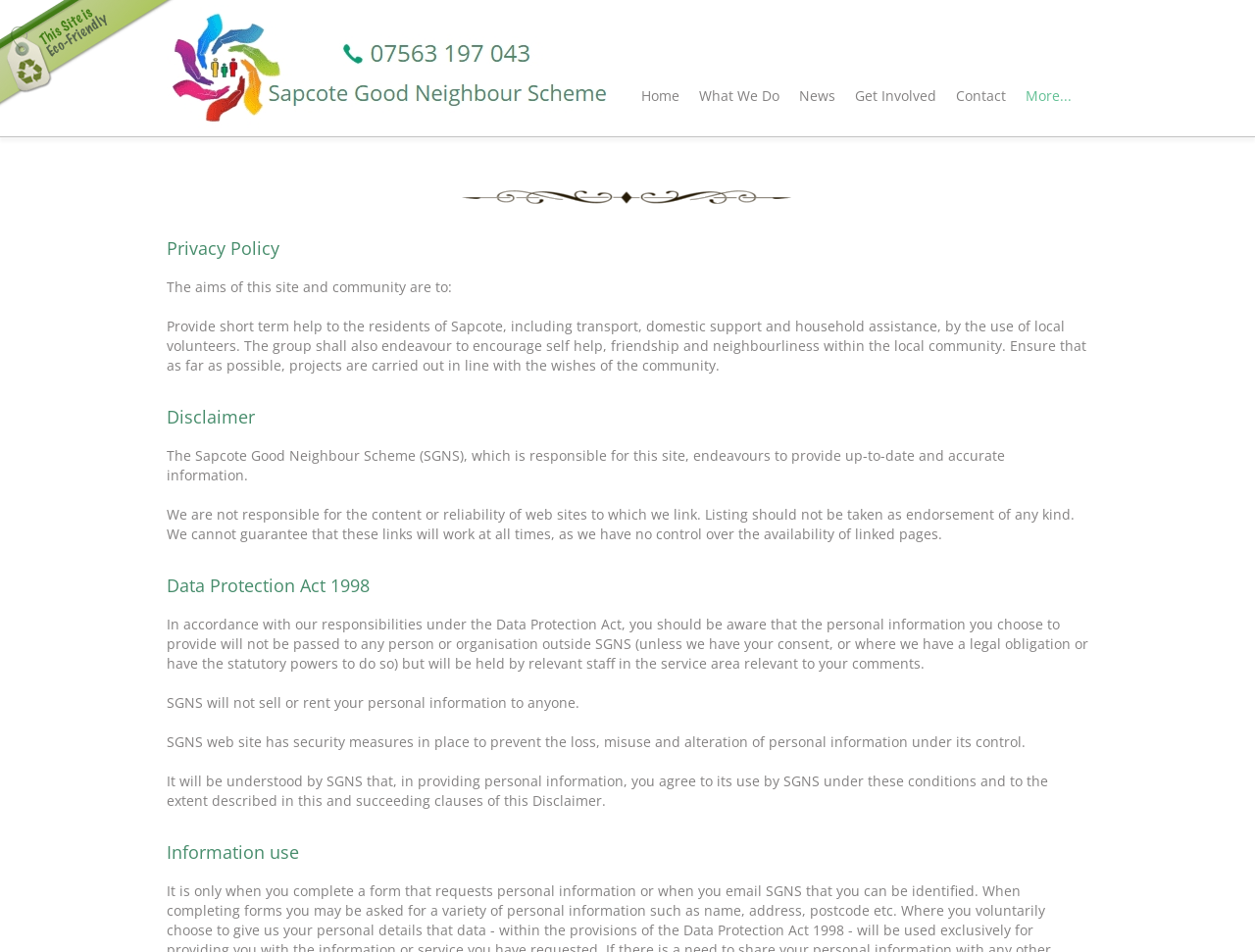Determine the bounding box for the described UI element: "Get Involved".

[0.673, 0.084, 0.754, 0.117]